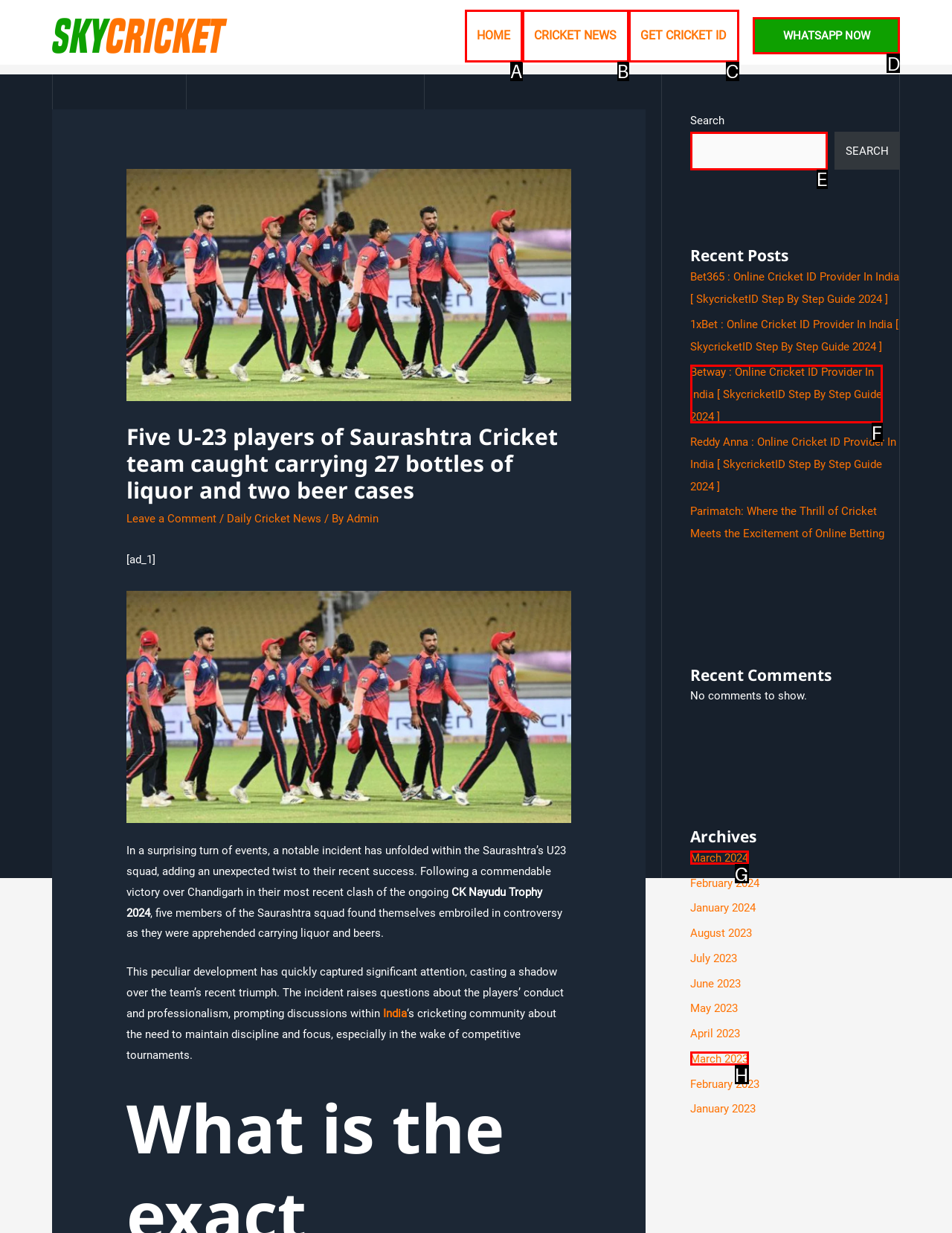Identify the HTML element to select in order to accomplish the following task: WhatsApp now
Reply with the letter of the chosen option from the given choices directly.

D